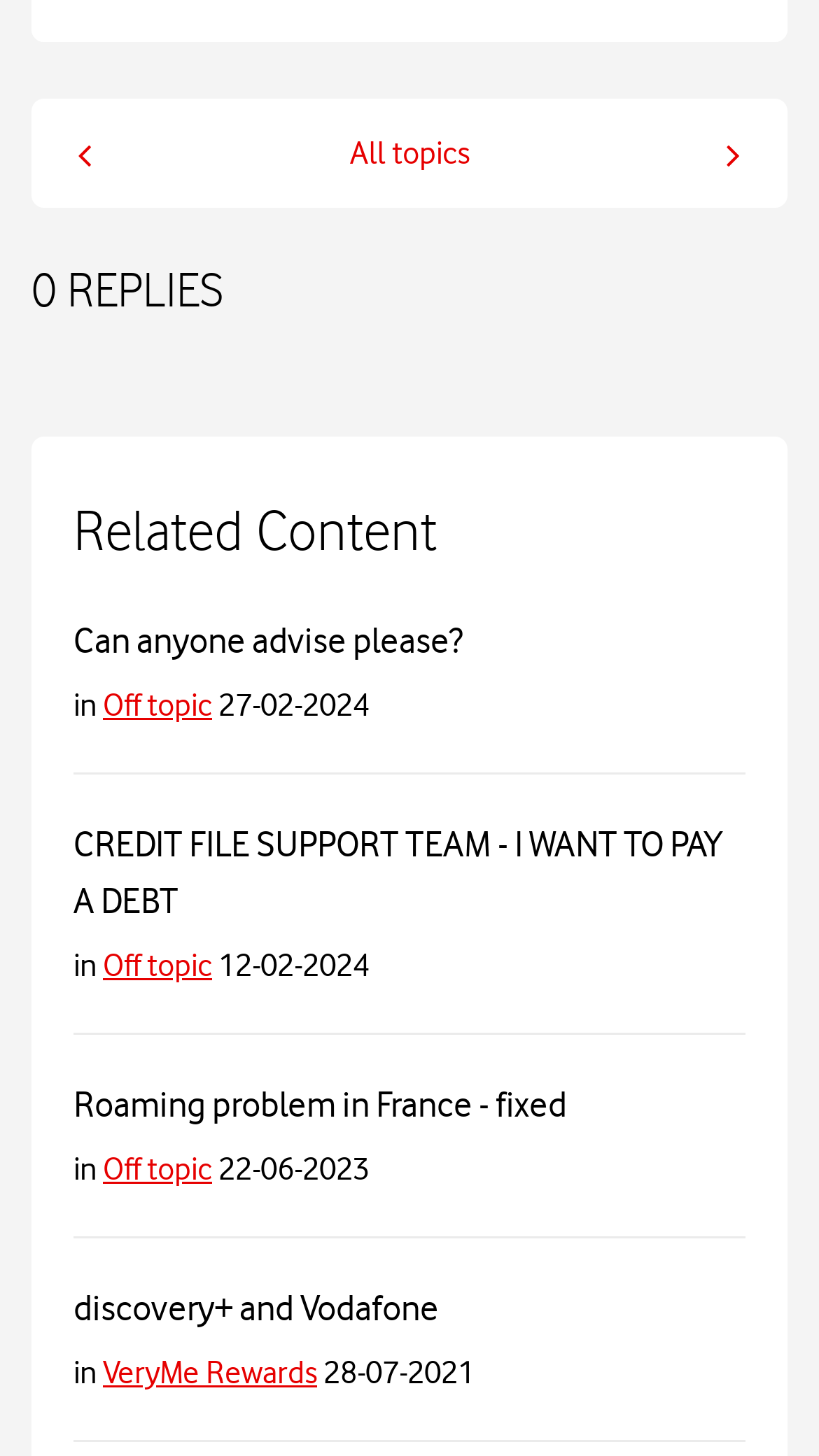Answer the following in one word or a short phrase: 
What is the date of the third topic?

22-06-2023